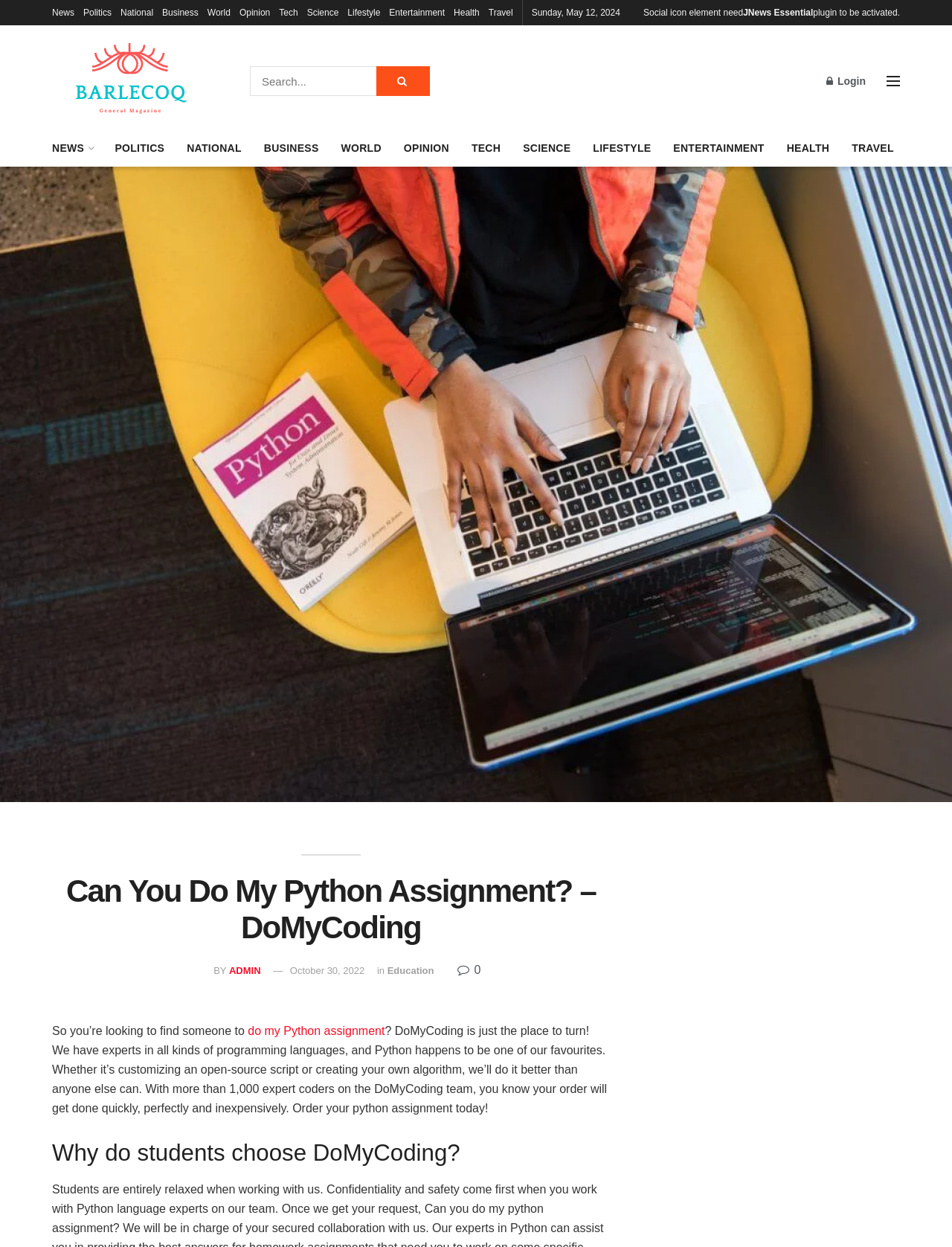Please identify the bounding box coordinates of the element on the webpage that should be clicked to follow this instruction: "Switch to Arabic language". The bounding box coordinates should be given as four float numbers between 0 and 1, formatted as [left, top, right, bottom].

None